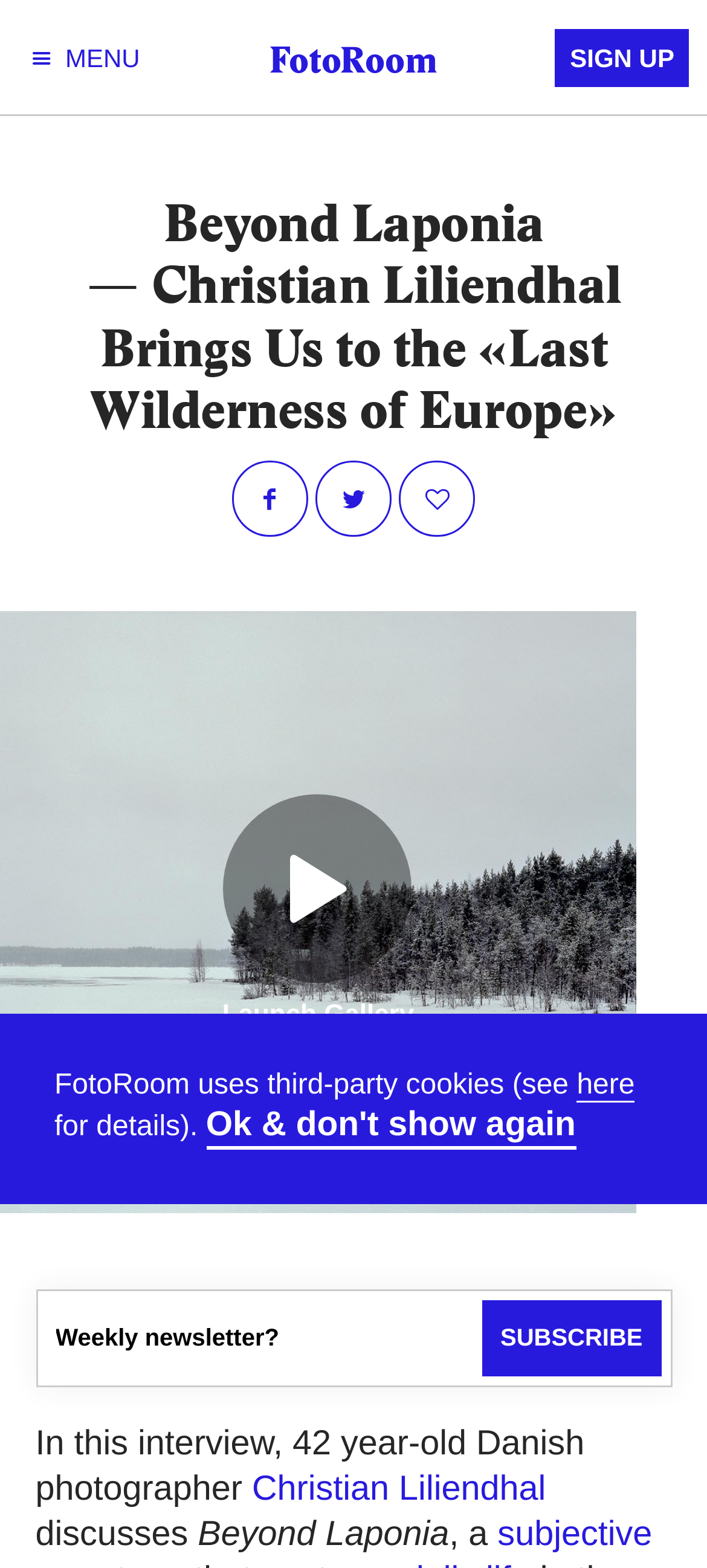Please provide a one-word or short phrase answer to the question:
What is the name of the photographer?

Christian Liliendhal